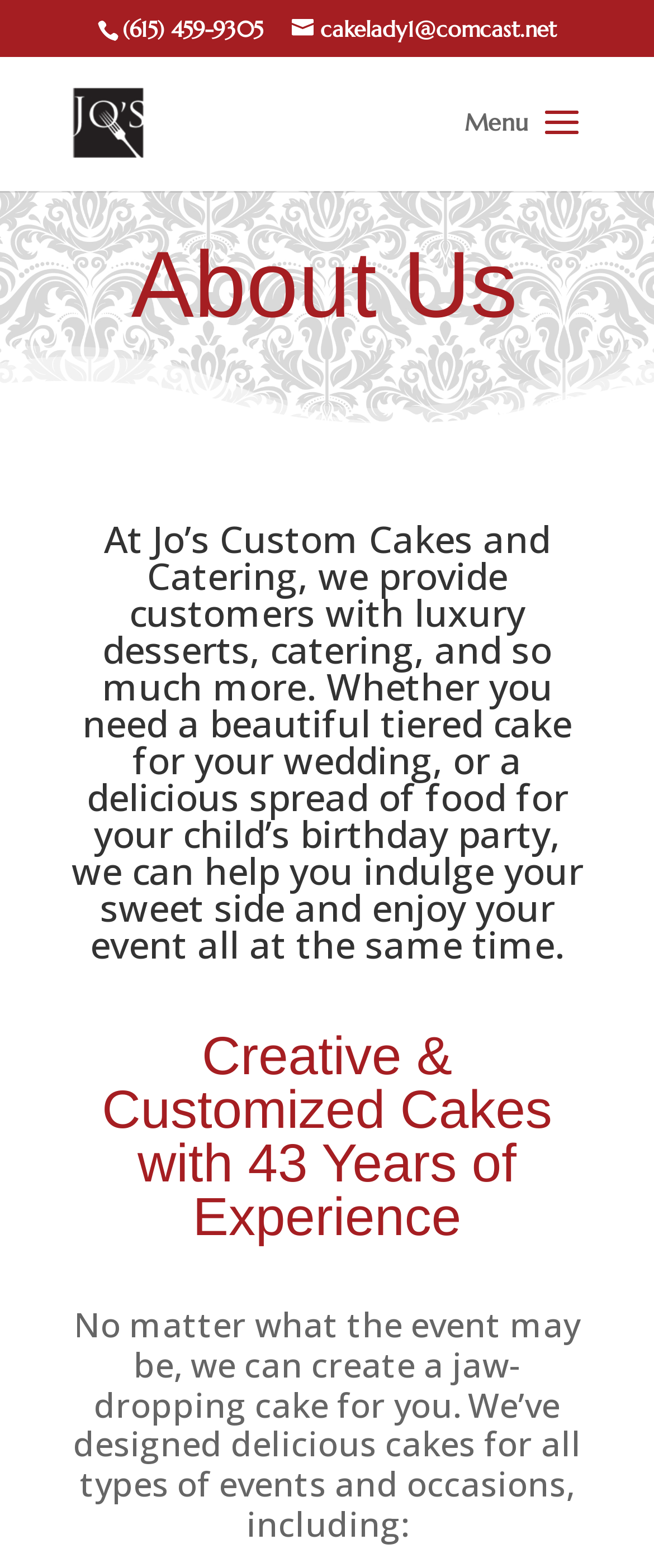Predict the bounding box of the UI element based on the description: "alt="Jo's Custom Cakes & Catering"". The coordinates should be four float numbers between 0 and 1, formatted as [left, top, right, bottom].

[0.11, 0.067, 0.221, 0.087]